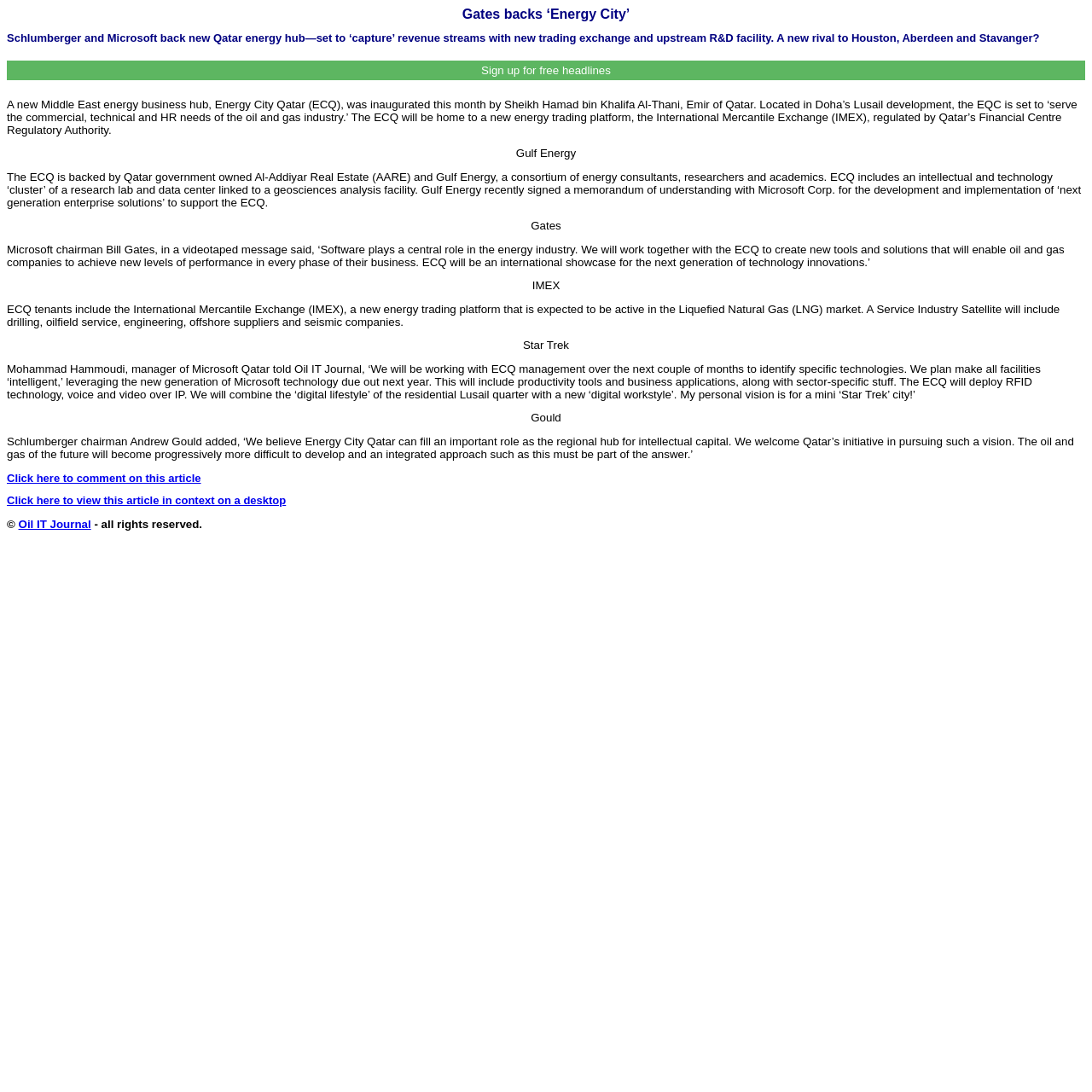Extract the main headline from the webpage and generate its text.

Gates backs ‘Energy City’